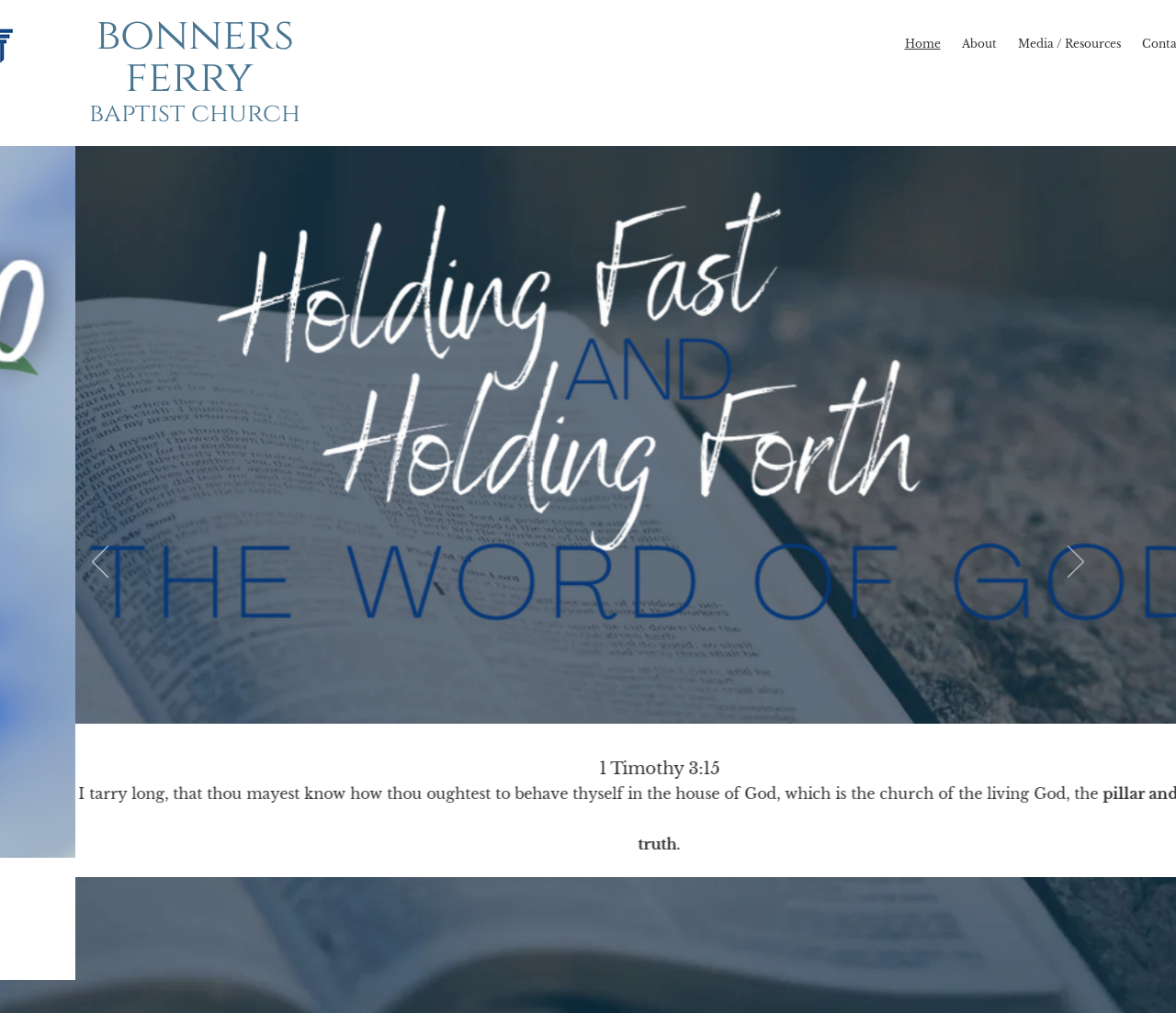What is the name of the church?
Using the image, provide a detailed and thorough answer to the question.

The name of the church is mentioned in the heading element at the top of the page, which is 'bonners ferry baptist church'.